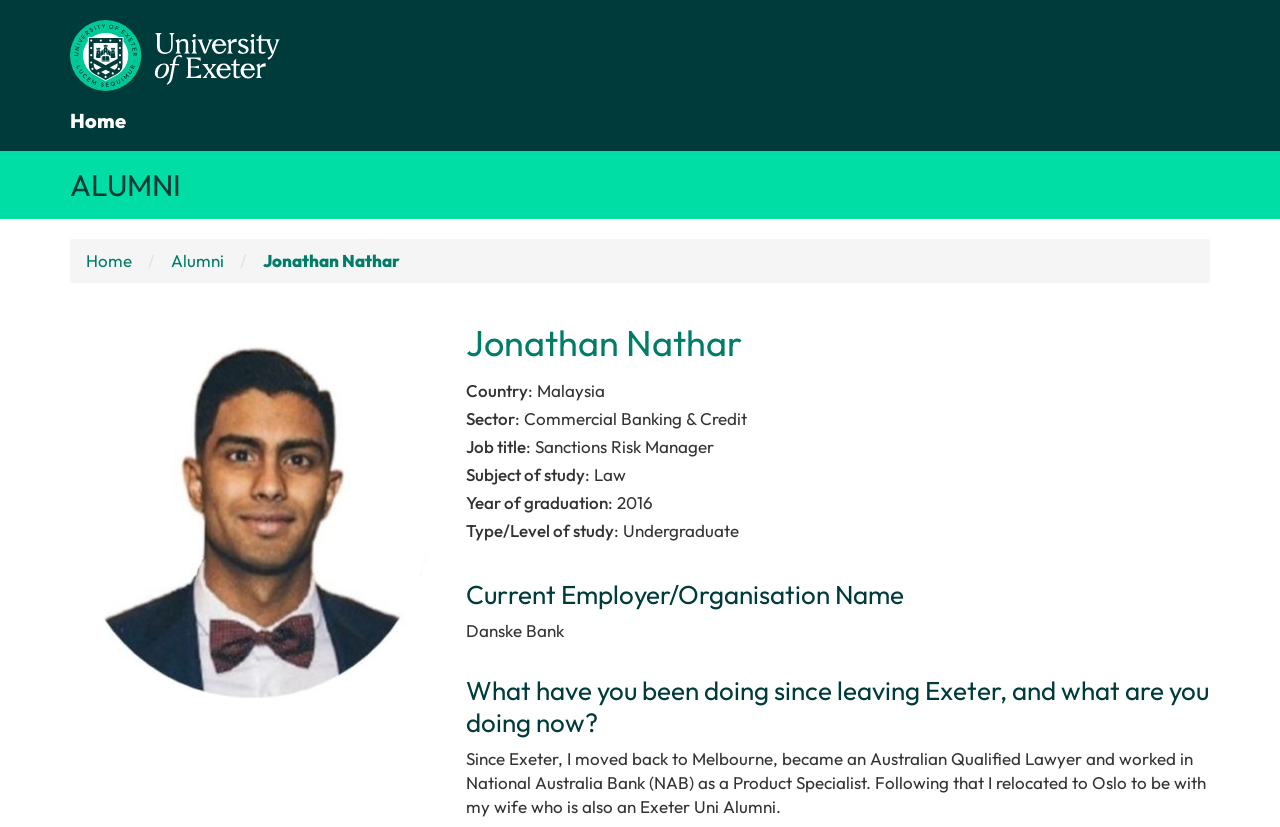What is the person's job title?
Use the information from the image to give a detailed answer to the question.

I found the answer by looking at the 'Job title' section, where it says 'Sanctions Risk Manager'.